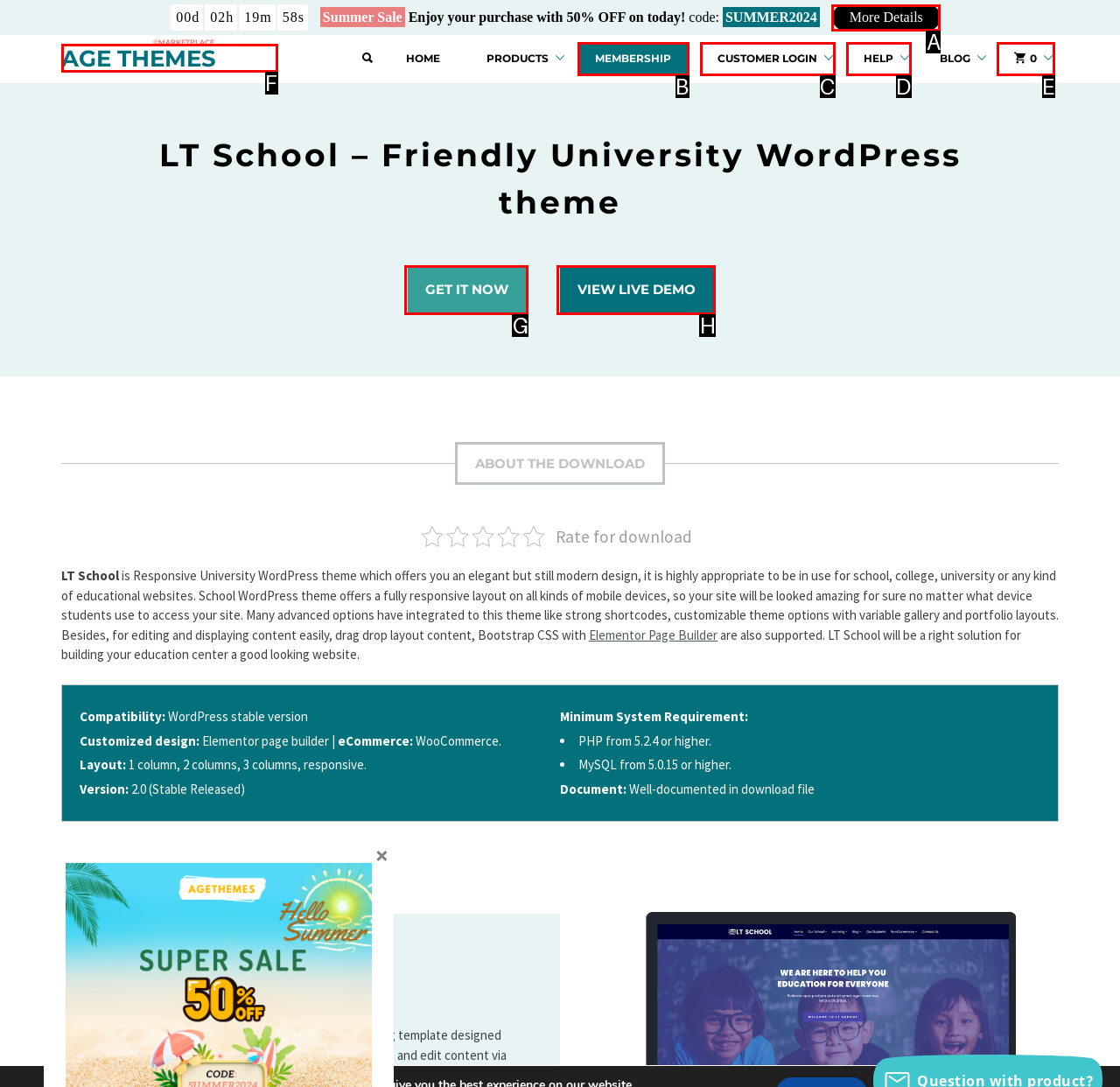Given the description: More Details, select the HTML element that best matches it. Reply with the letter of your chosen option.

A